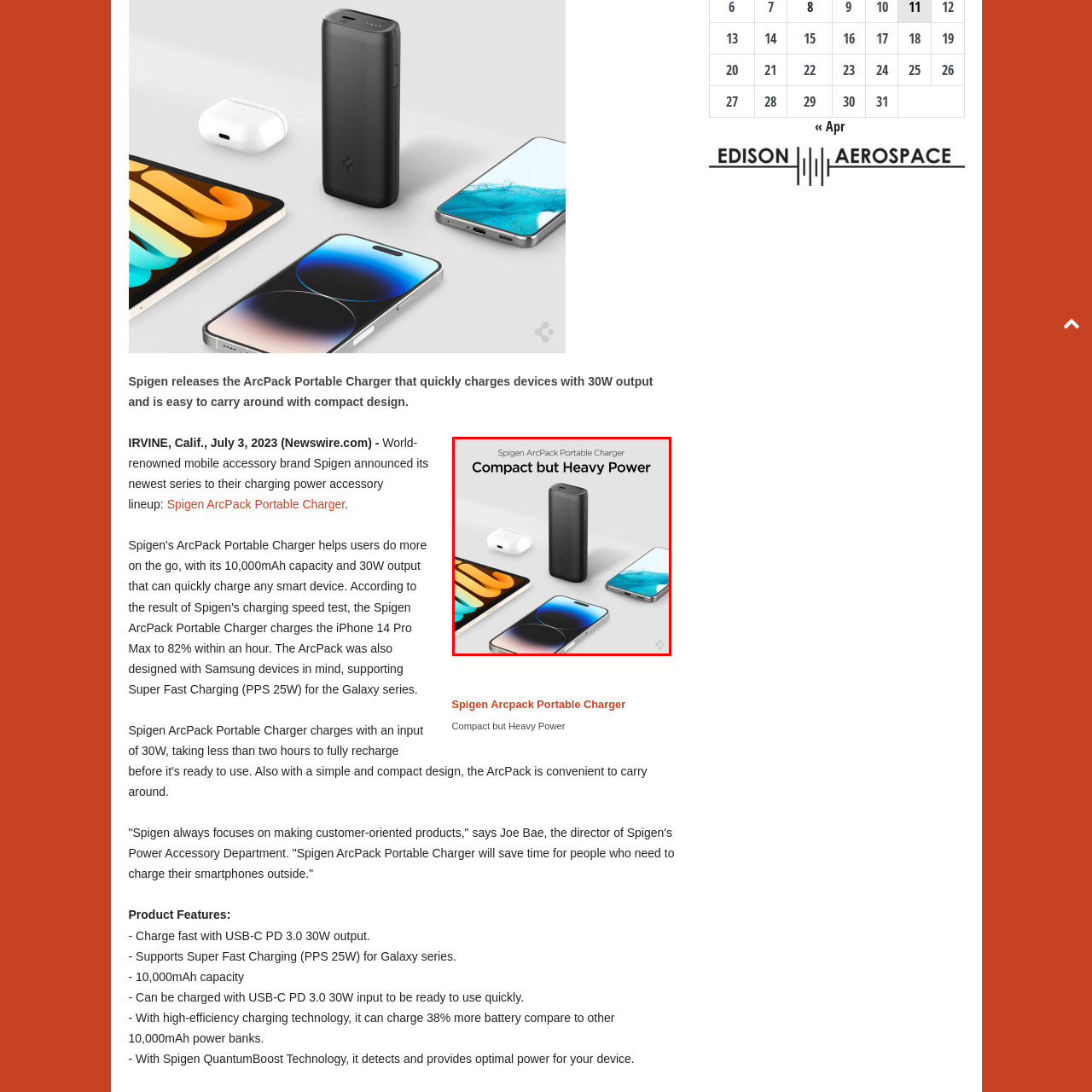Thoroughly describe the contents of the image enclosed in the red rectangle.

Introducing the Spigen ArcPack Portable Charger, a blend of functionality and style designed for those on the go. The sleek, compact design allows for easy transport, making it an ideal companion for charging devices anytime, anywhere. With a powerful 10,000mAh capacity, it provides fast charging at a 30W output via USB-C, supporting Super Fast Charging for Galaxy devices. The image showcases the charger alongside popular devices, such as smartphones and earbuds, highlighting its versatility and practicality. Experience the convenience of high-efficiency charging technology that optimizes power for your device, ensuring you always stay connected.